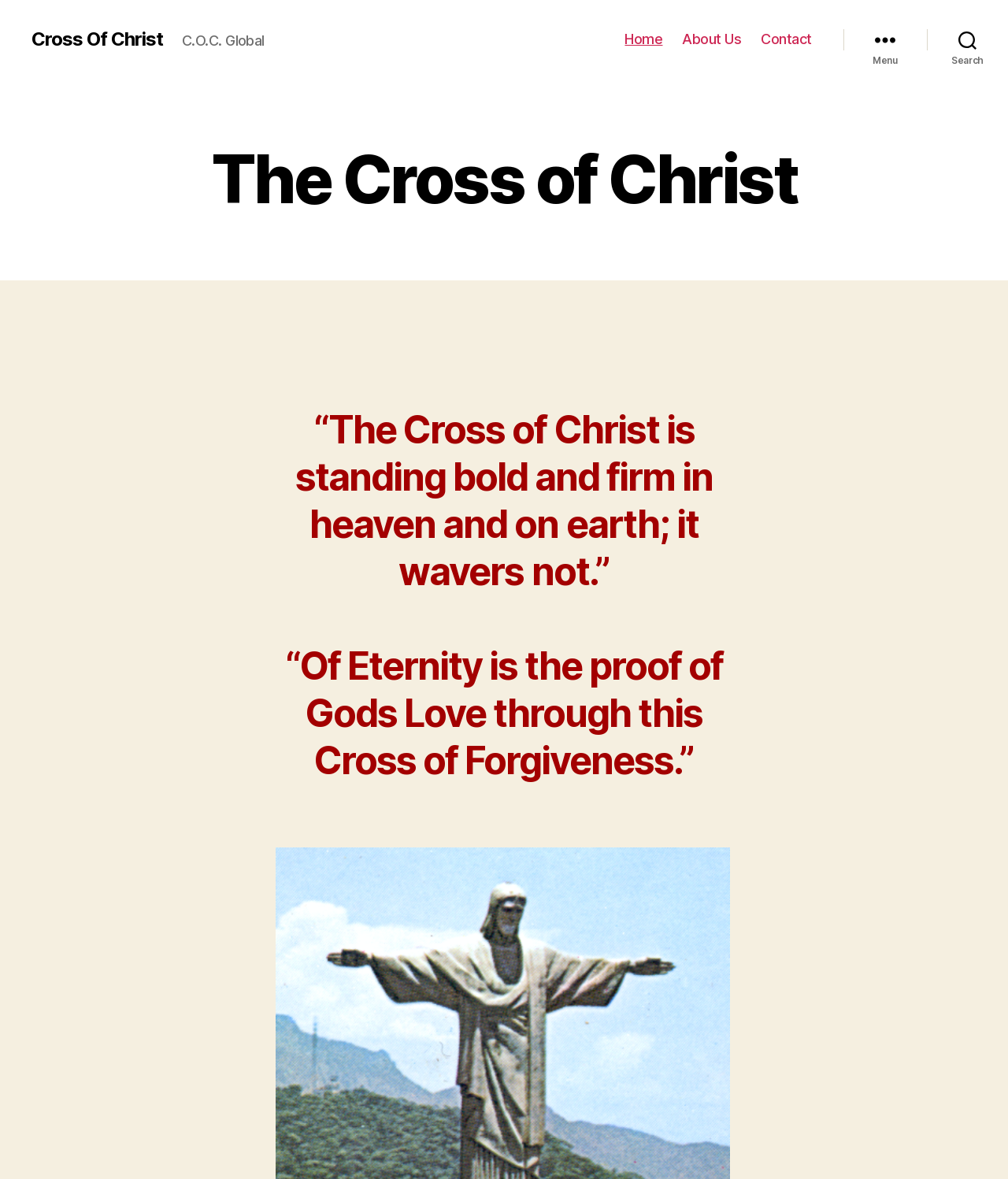Provide a one-word or brief phrase answer to the question:
What is the first navigation link?

Home